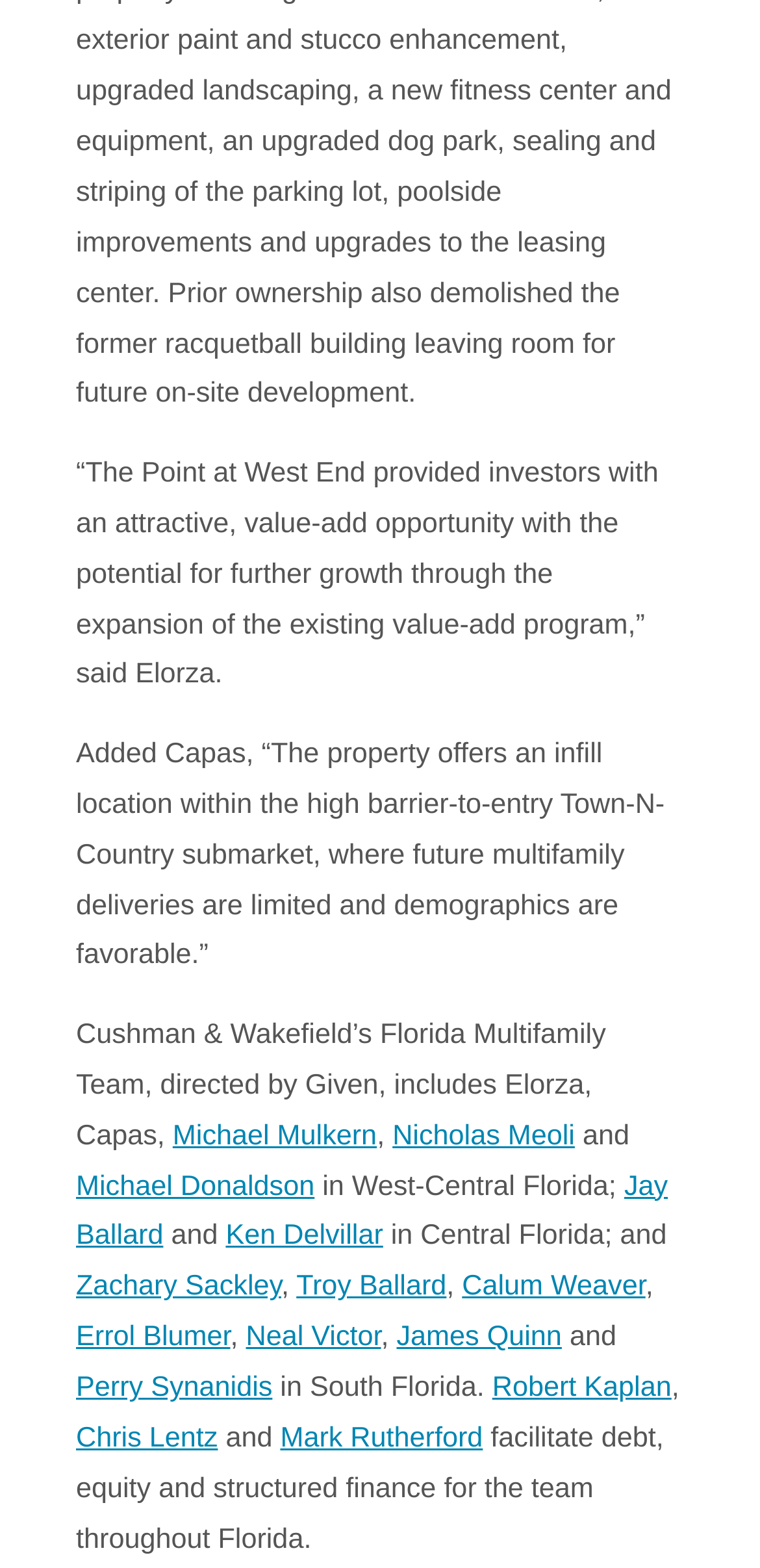Using the given description, provide the bounding box coordinates formatted as (top-left x, top-left y, bottom-right x, bottom-right y), with all values being floating point numbers between 0 and 1. Description: Troy Ballard

[0.39, 0.811, 0.587, 0.831]